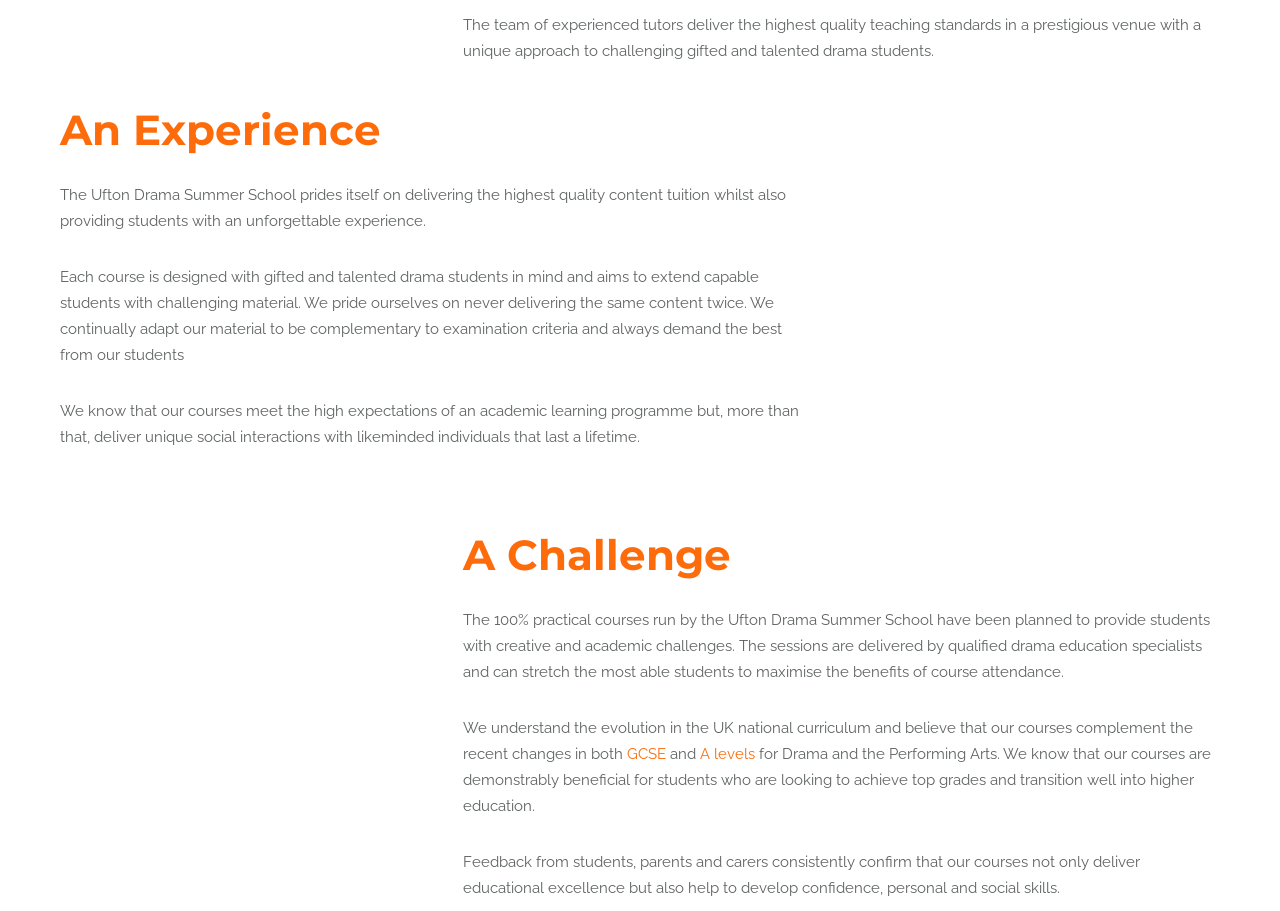Given the webpage screenshot, identify the bounding box of the UI element that matches this description: "GCSE".

[0.49, 0.818, 0.521, 0.838]